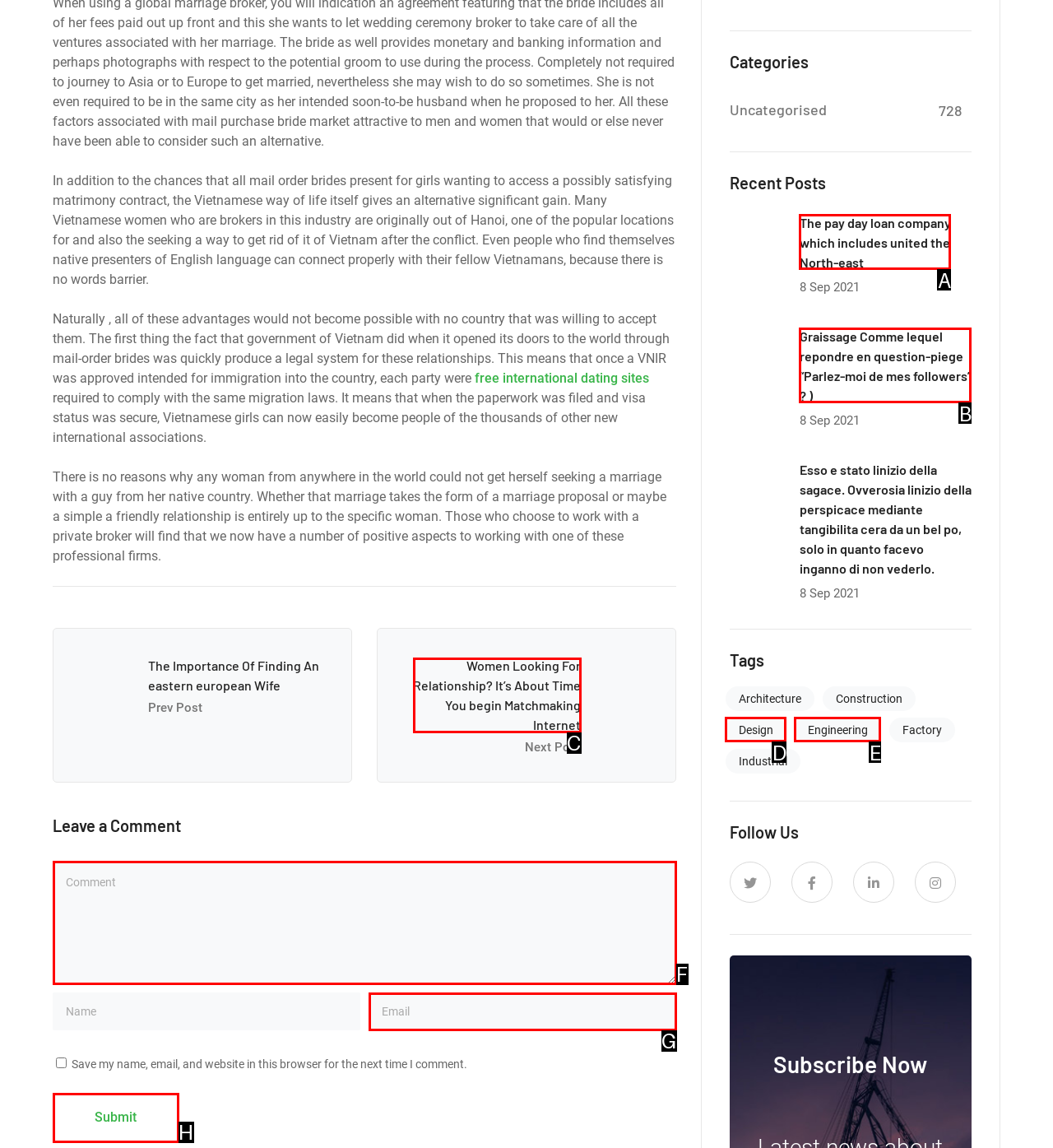Which HTML element fits the description: Design? Respond with the letter of the appropriate option directly.

D